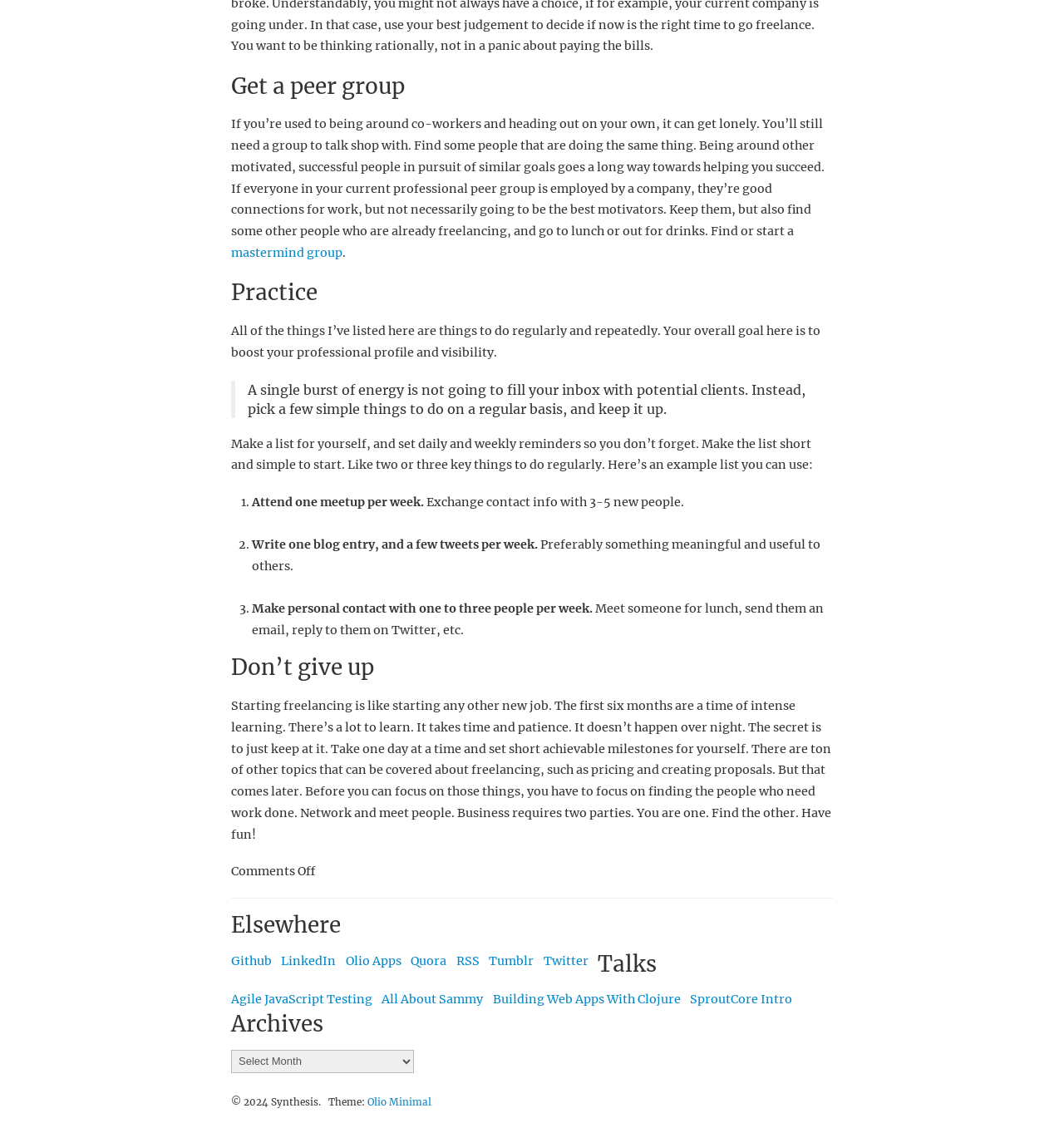Refer to the screenshot and answer the following question in detail:
What is the recommended approach to starting freelancing?

The webpage advises freelancers to take one day at a time and set short achievable milestones for themselves. This suggests that starting freelancing can be overwhelming, and that breaking it down into smaller, manageable tasks is the recommended approach.